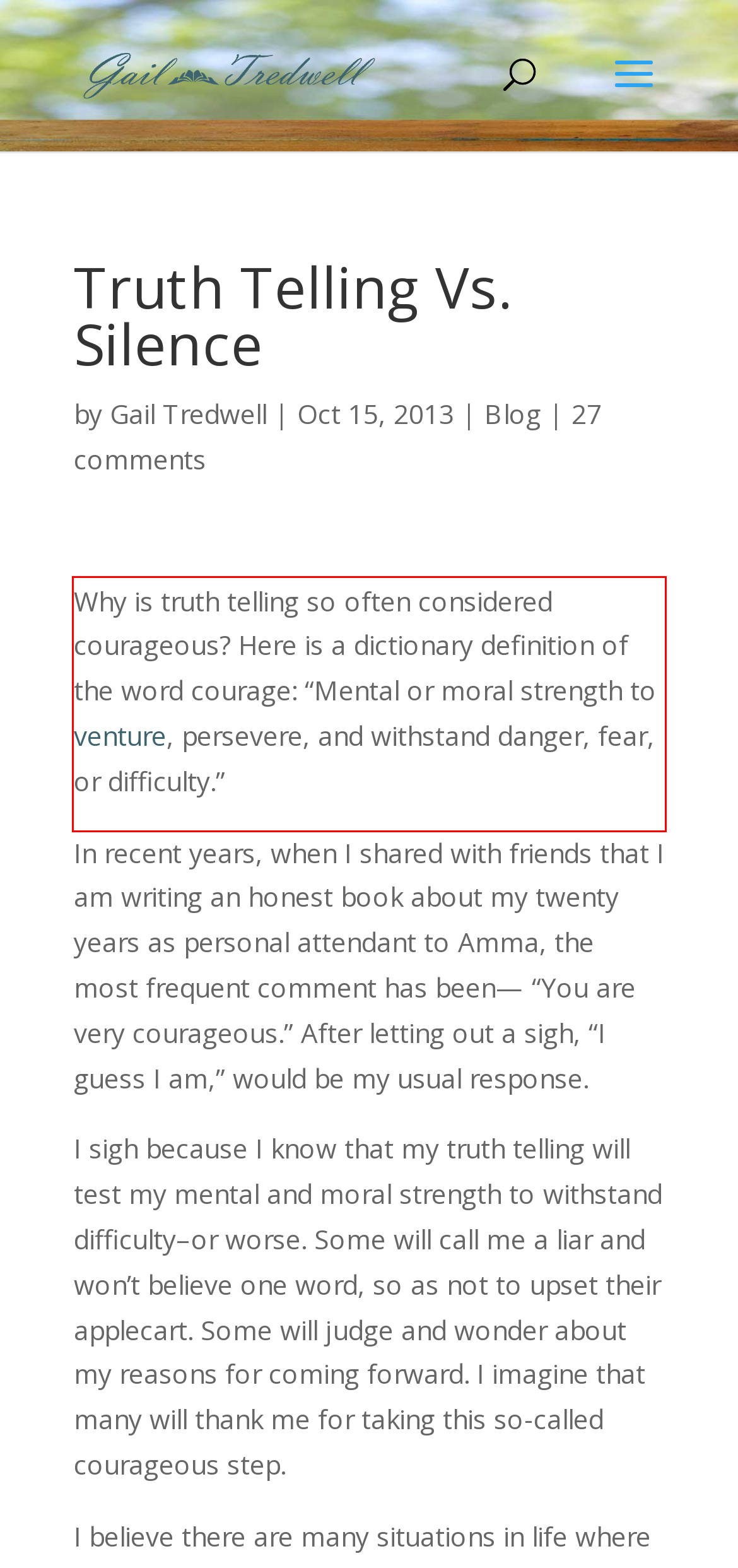The screenshot you have been given contains a UI element surrounded by a red rectangle. Use OCR to read and extract the text inside this red rectangle.

Why is truth telling so often considered courageous? Here is a dictionary definition of the word courage: “Mental or moral strength to venture, persevere, and withstand danger, fear, or difficulty.”